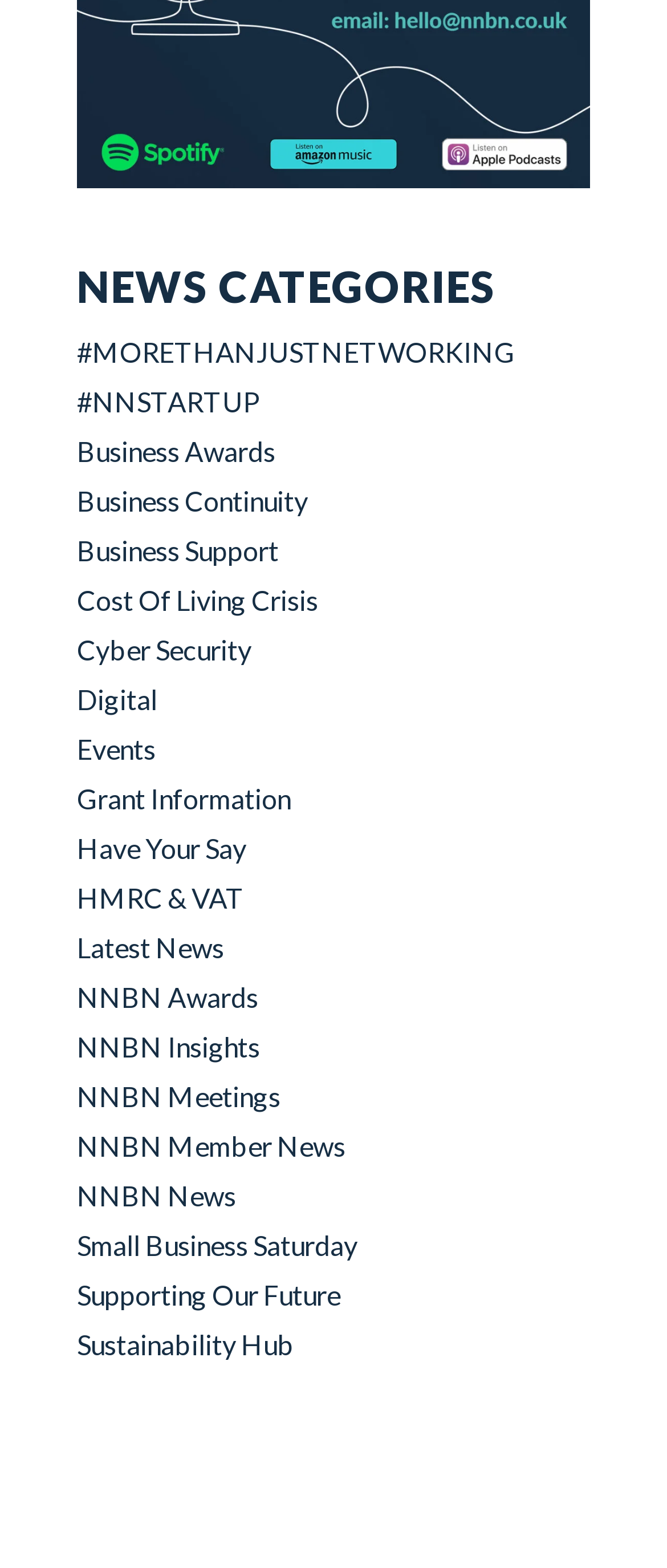Find the bounding box coordinates of the element to click in order to complete this instruction: "Read the latest news". The bounding box coordinates must be four float numbers between 0 and 1, denoted as [left, top, right, bottom].

[0.115, 0.594, 0.336, 0.615]